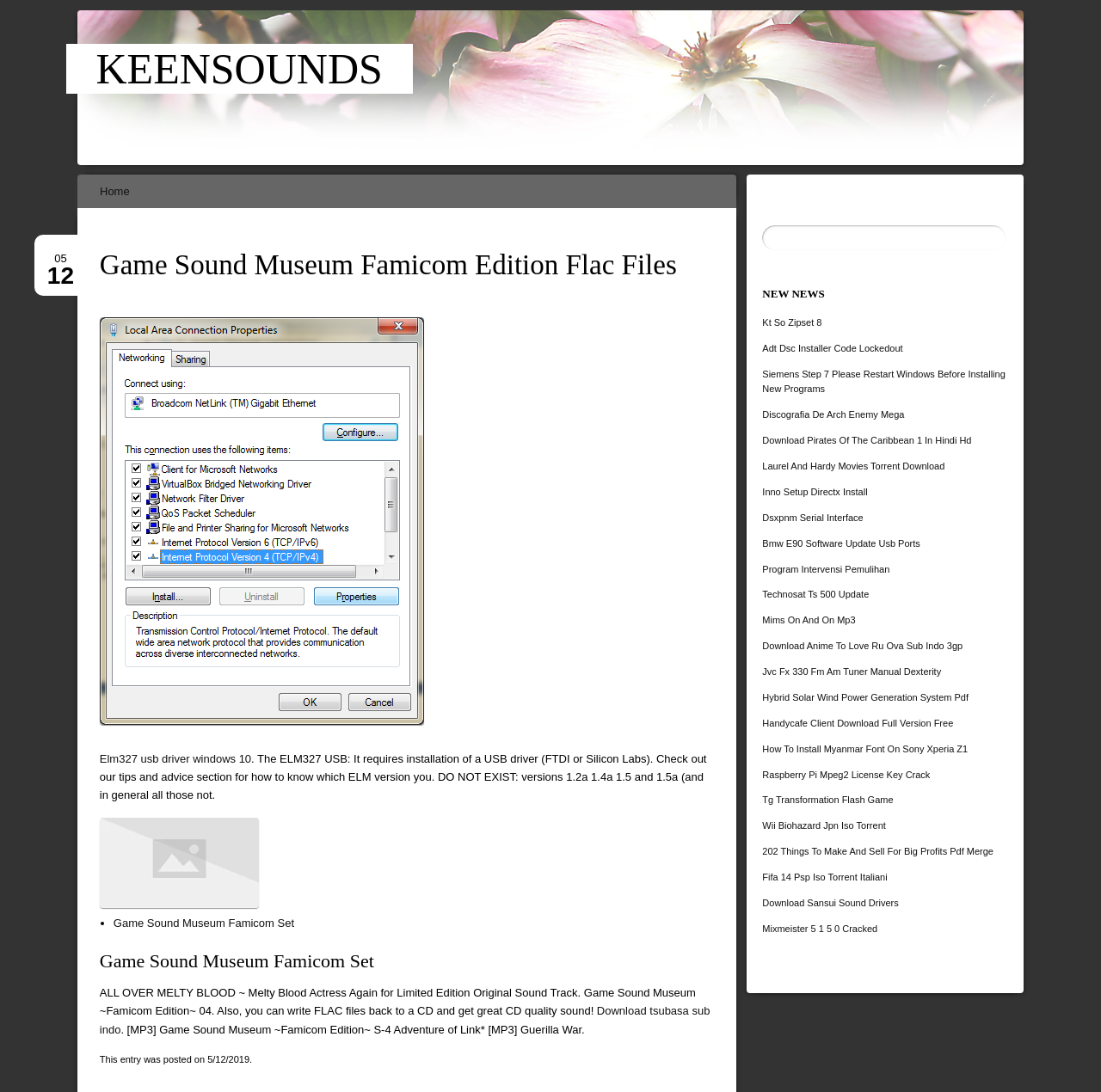Produce an extensive caption that describes everything on the webpage.

This webpage appears to be a music-related website, specifically focused on video game soundtracks. At the top, there is a heading "KEENSOUNDS" and a link to "Game Sound Museum Famicom Edition Flac Files". Below this, there is a link to "Skip to content" and a navigation menu with links to "Home" and other pages.

The main content of the page is divided into two sections. On the left, there is a list of links to various video game soundtracks, including "ALL OVER MELTY BLOOD ~ Melty Blood Actress Again for Limited Edition Original Sound Track" and "Game Sound Museum ~Famicom Edition~ 04". There are also some images and a list marker (•) on this side of the page.

On the right, there is a long list of links to various software, games, and other downloads, including "Kt So Zipset 8", "Adt Dsc Installer Code Lockedout", and "Download Pirates Of The Caribbean 1 In Hindi Hd". This list takes up most of the right side of the page.

At the bottom of the page, there is a footer section with a date "5/12/2019" and some other text. There is also a complementary section with a textbox and a heading "NEW NEWS", but it does not appear to contain any news articles or updates.

Overall, the webpage seems to be a repository of links to video game soundtracks and other downloads, with a focus on music and gaming.